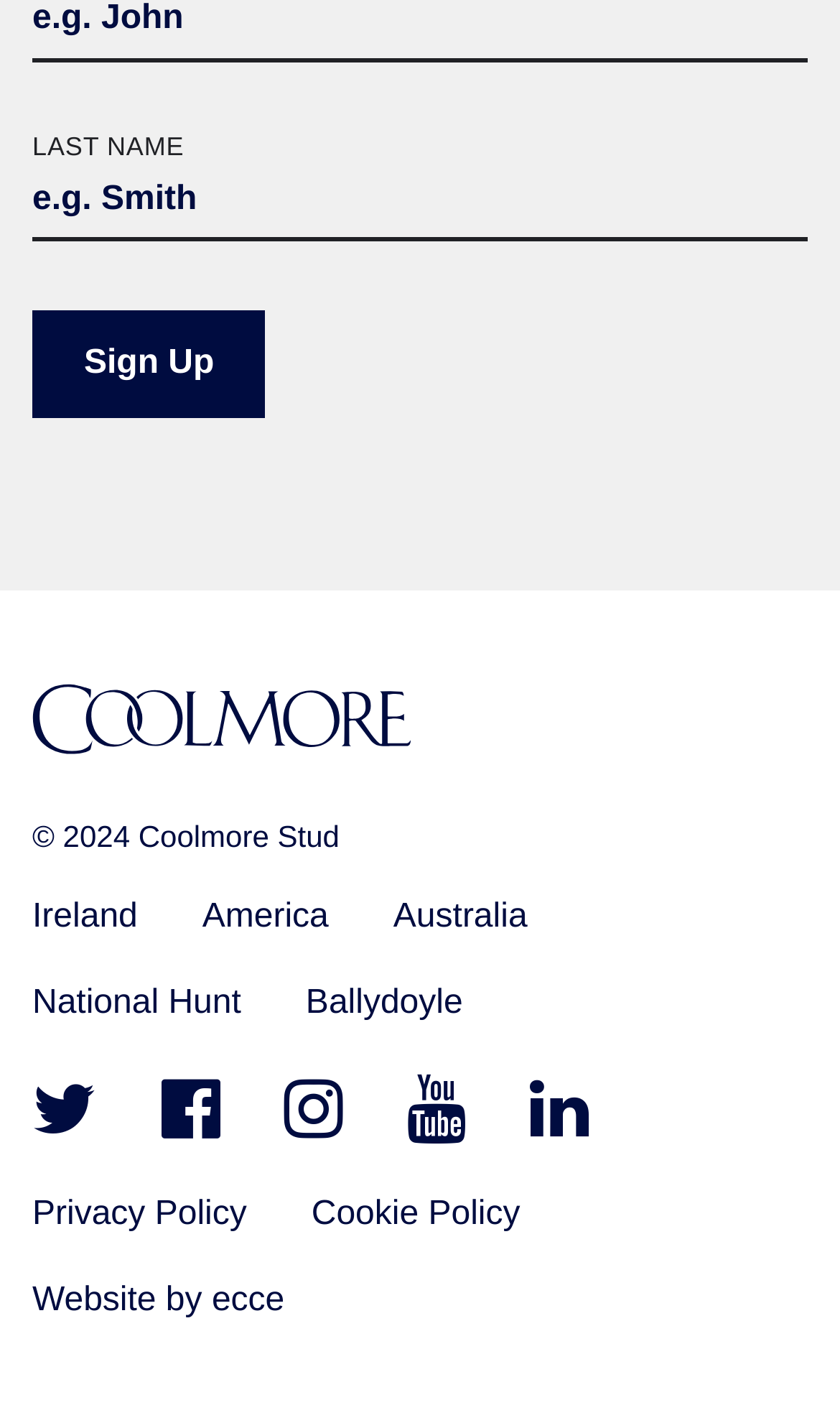Pinpoint the bounding box coordinates of the clickable area necessary to execute the following instruction: "Go to Ireland". The coordinates should be given as four float numbers between 0 and 1, namely [left, top, right, bottom].

[0.038, 0.64, 0.164, 0.666]